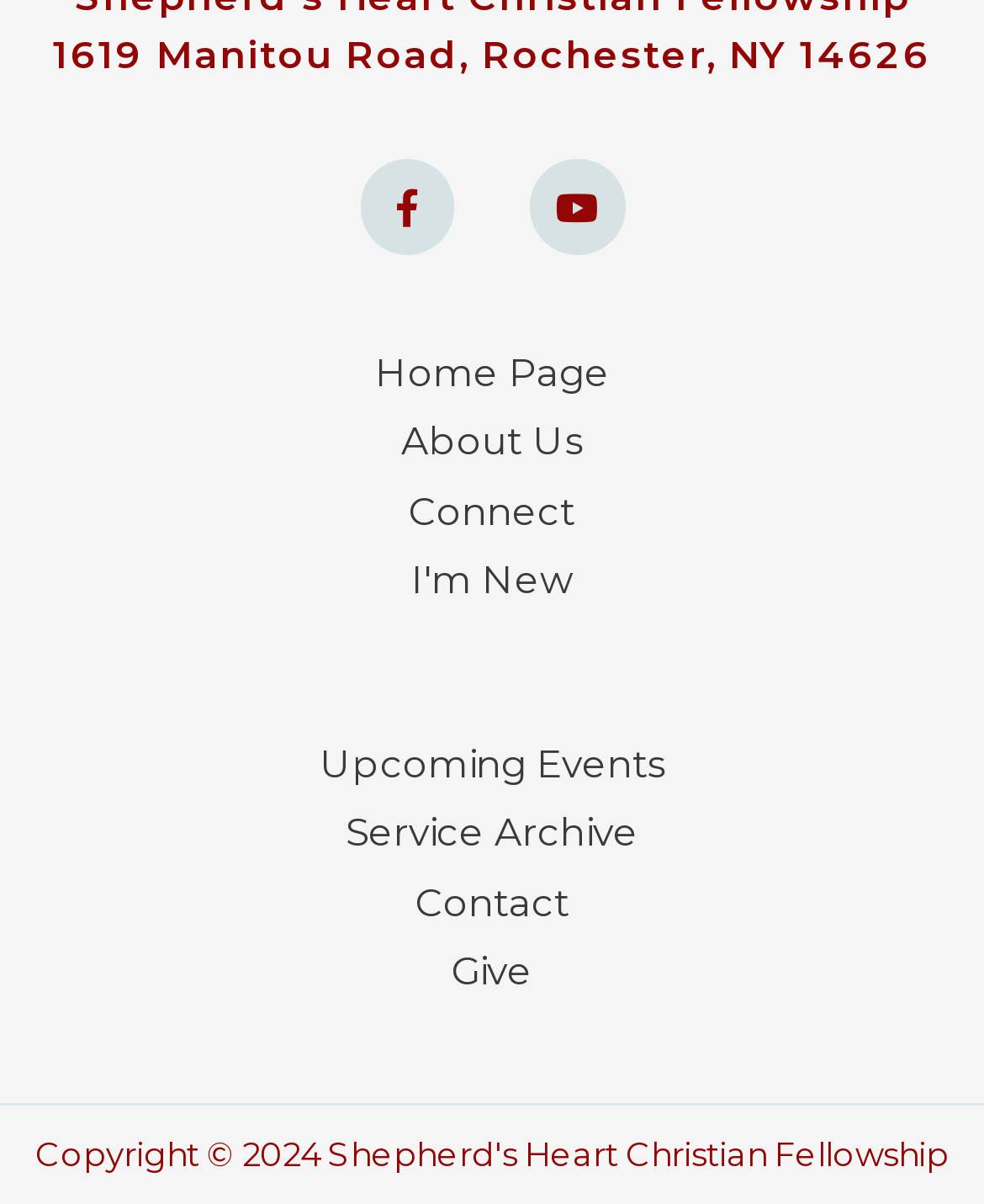From the details in the image, provide a thorough response to the question: What is the last navigation link?

The last navigation link is 'Give', which is located at the bottom of the navigation menu with a bounding box coordinate of [0.051, 0.785, 0.949, 0.832].